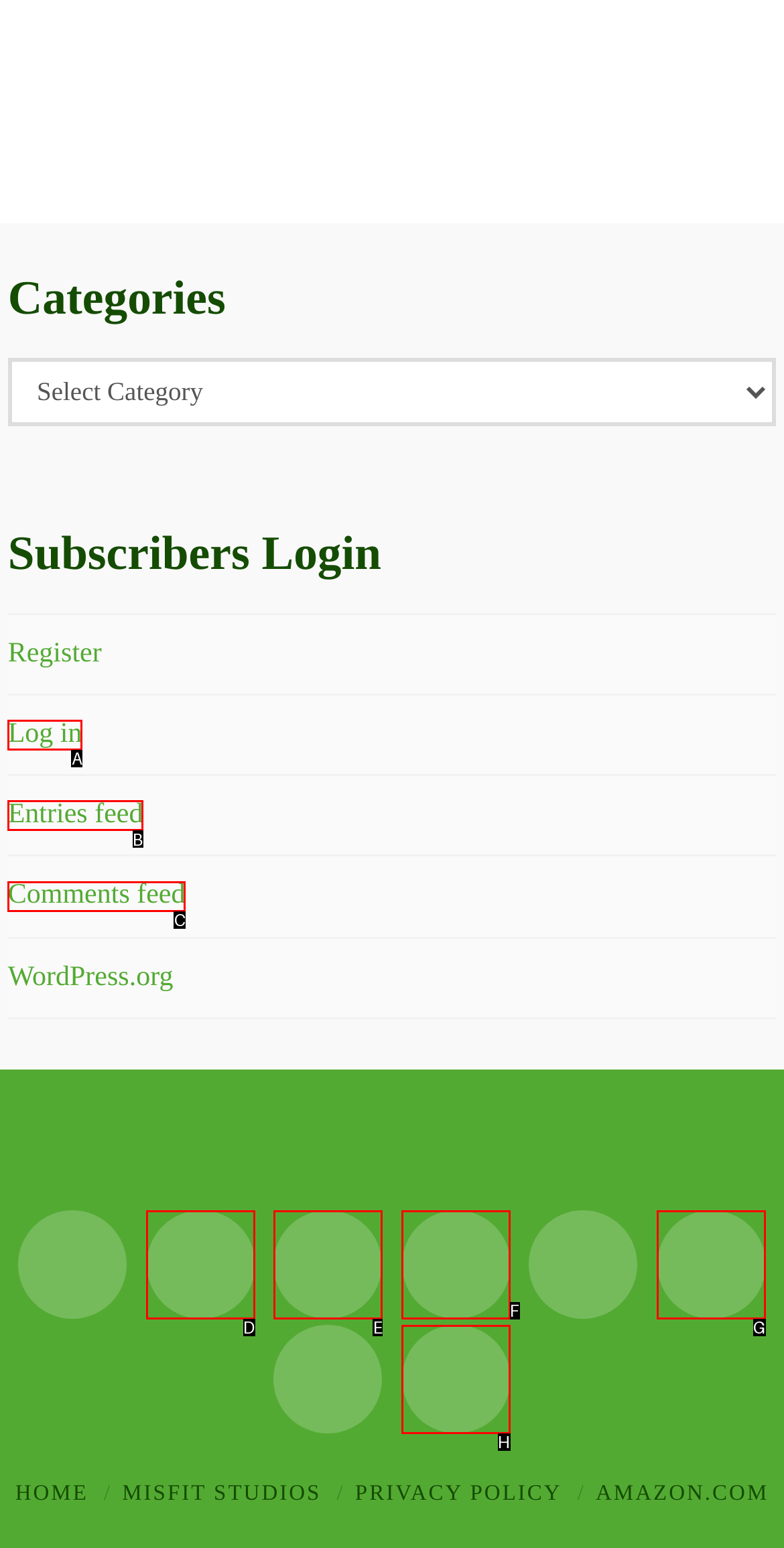Based on the element described as: Comments feed
Find and respond with the letter of the correct UI element.

C